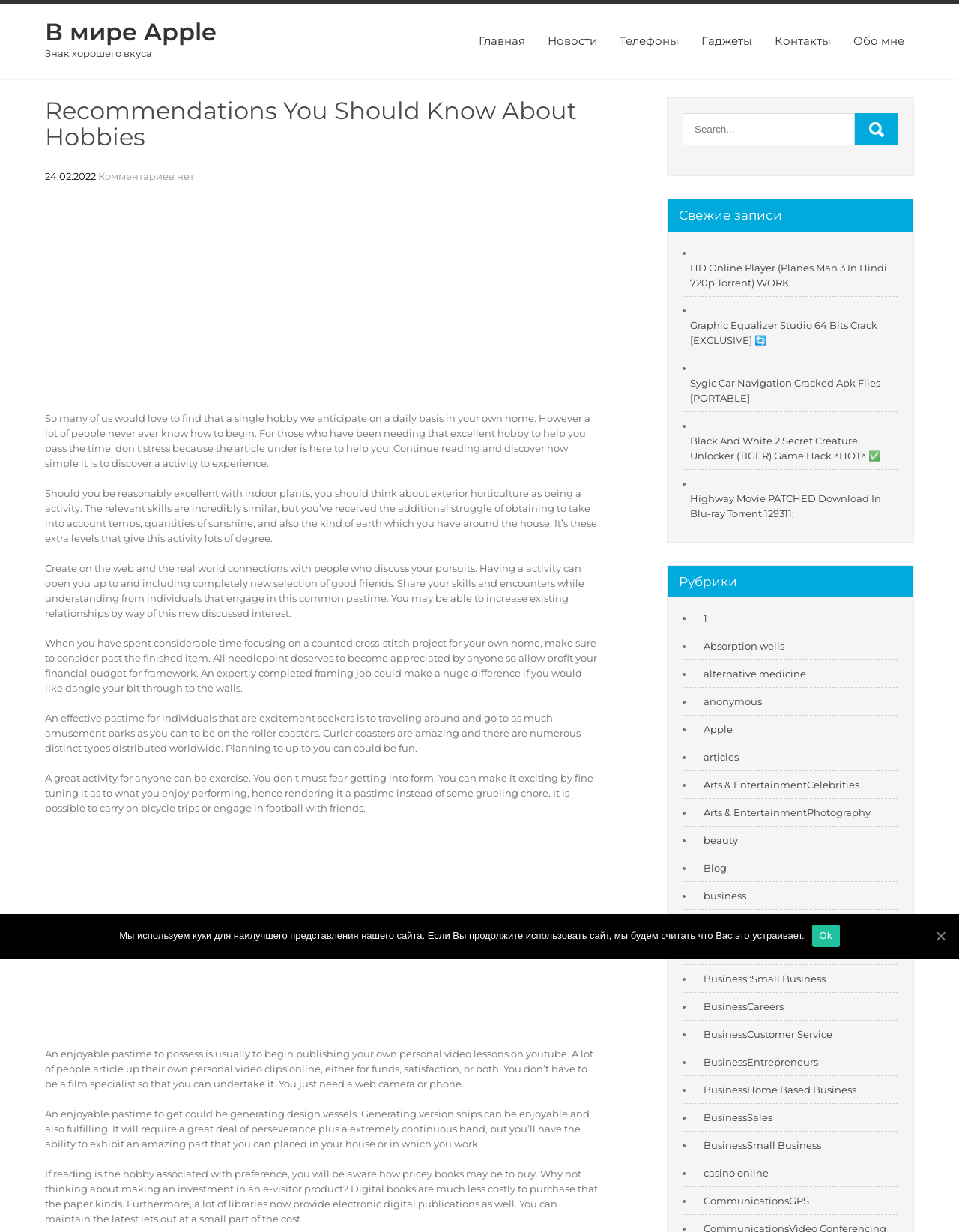What is the purpose of the search box?
Examine the image and give a concise answer in one word or a short phrase.

To search the website